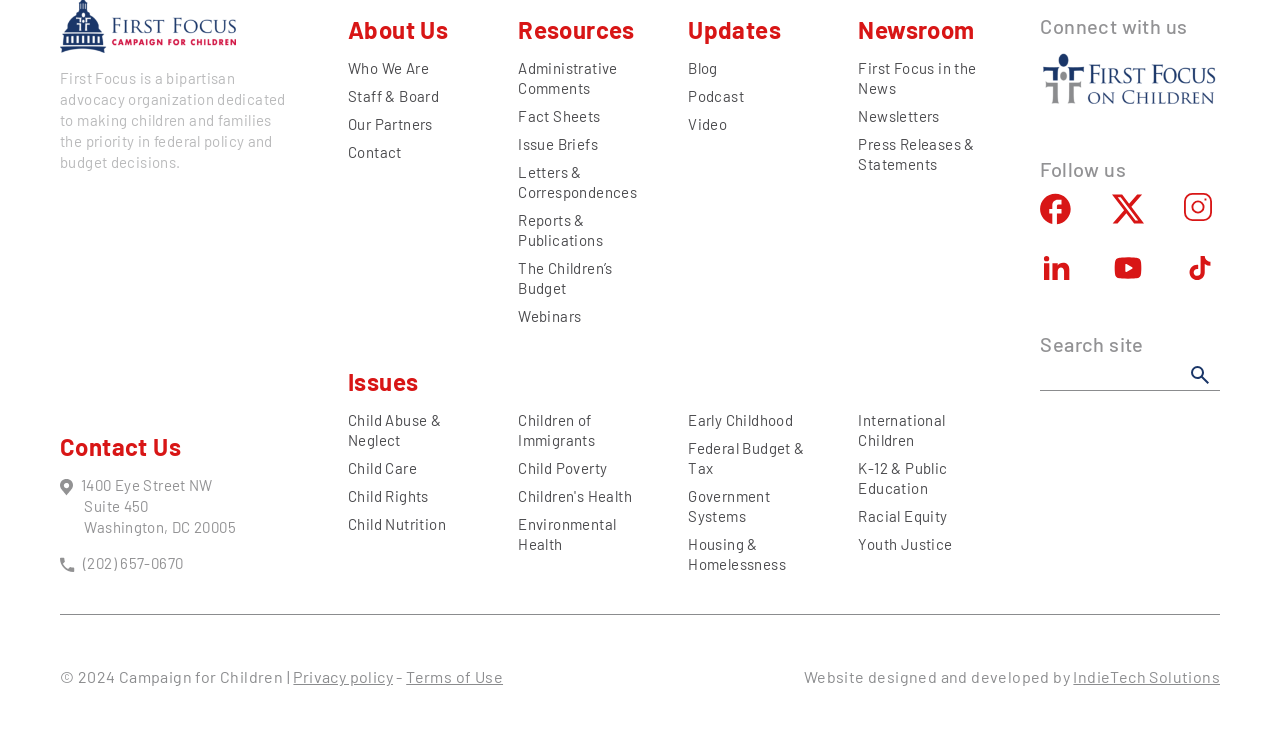Can you specify the bounding box coordinates for the region that should be clicked to fulfill this instruction: "Share this post on Facebook".

None